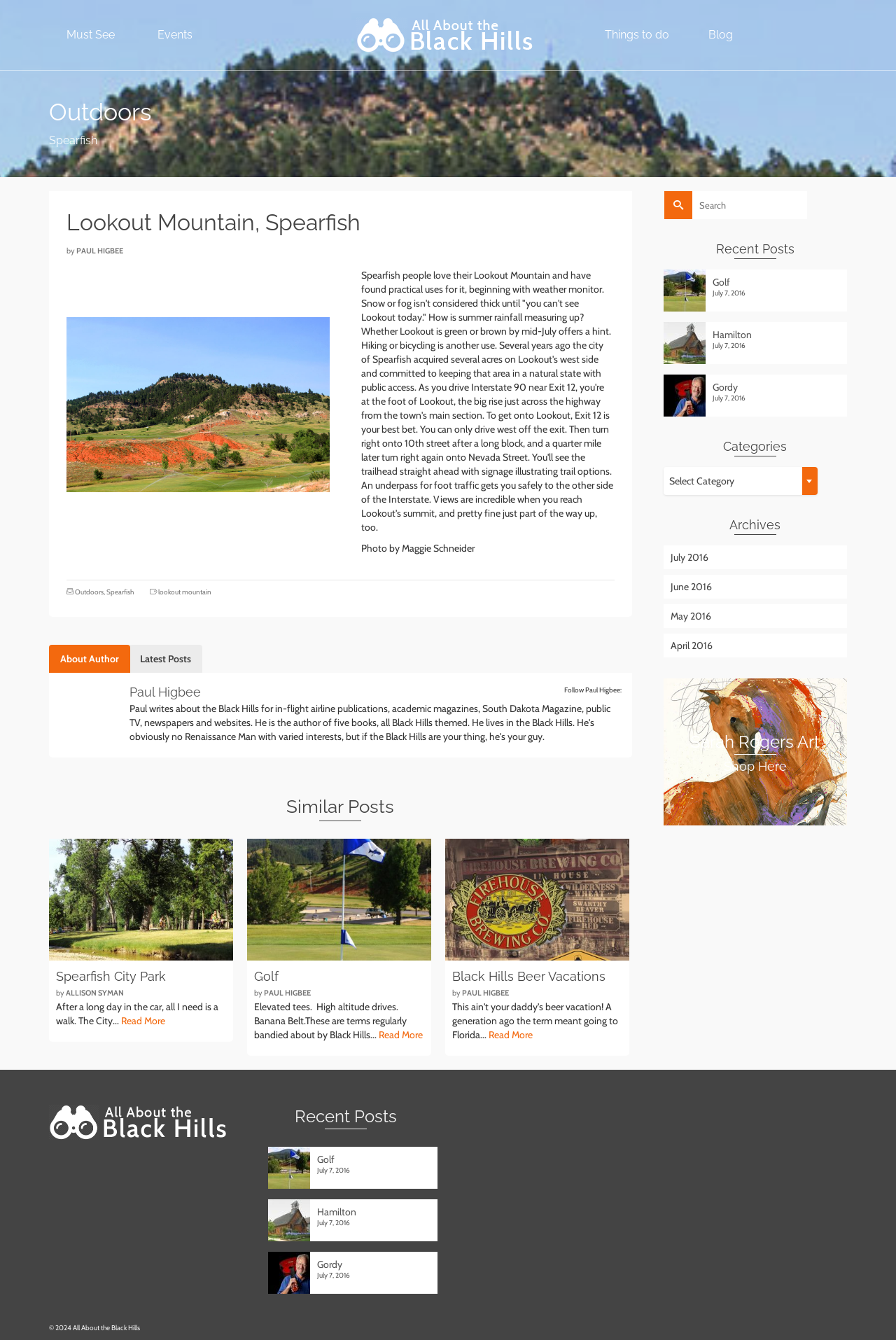Pinpoint the bounding box coordinates of the area that should be clicked to complete the following instruction: "View the blog". The coordinates must be given as four float numbers between 0 and 1, i.e., [left, top, right, bottom].

[0.758, 0.0, 0.851, 0.052]